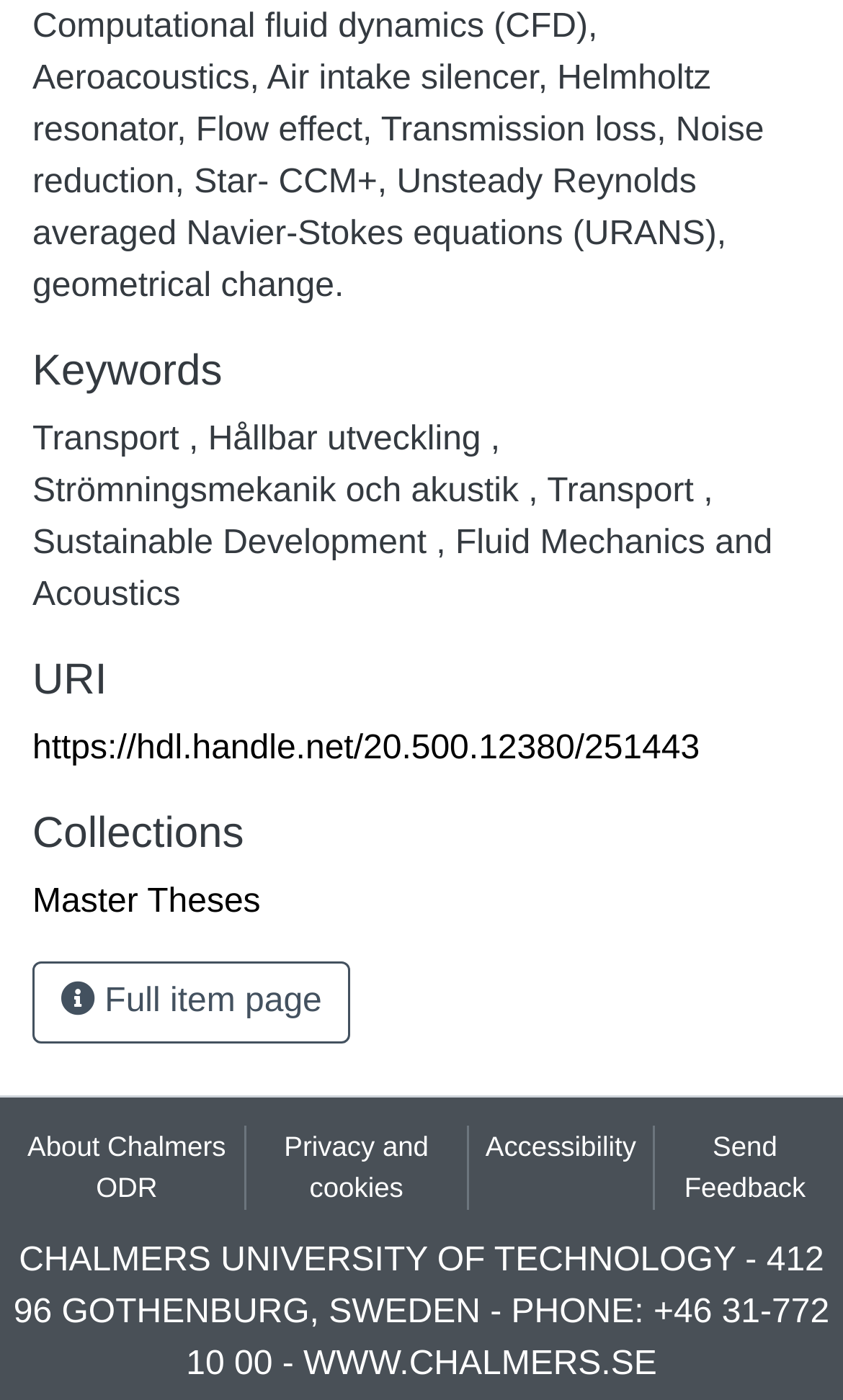Identify the bounding box coordinates of the area you need to click to perform the following instruction: "Visit the Chalmers University website".

[0.36, 0.961, 0.779, 0.987]